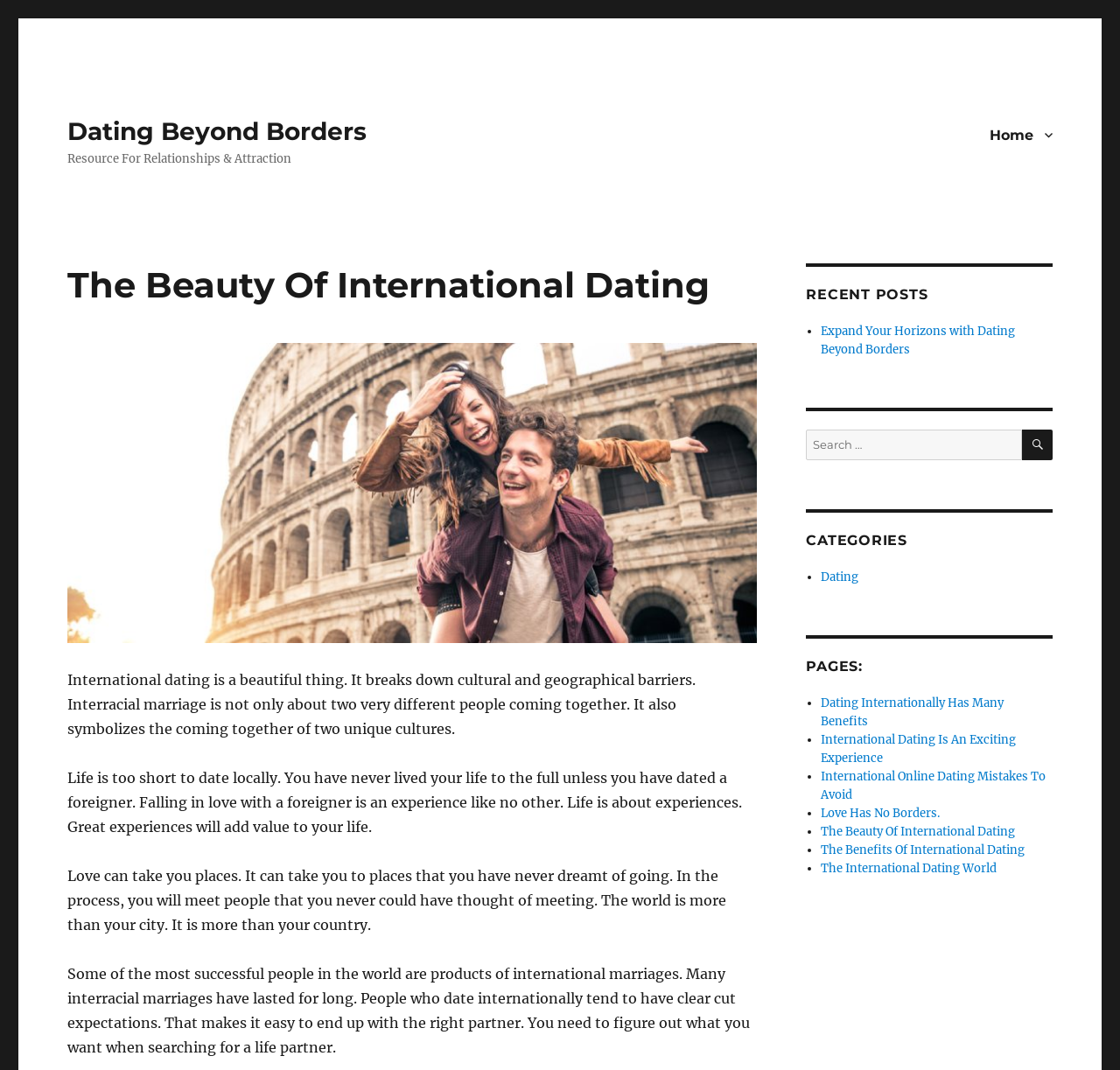Provide a thorough description of the webpage's content and layout.

The webpage is about international dating, with a focus on the beauty and benefits of dating beyond cultural and geographical barriers. At the top left, there is a link to "Dating Beyond Borders" and a static text "Resource For Relationships & Attraction". On the top right, there is a primary navigation menu with a home link.

Below the navigation menu, there is a header section with a heading "The Beauty Of International Dating" and a figure, likely an image. Underneath, there are four paragraphs of text that discuss the benefits of international dating, including breaking down cultural and geographical barriers, experiencing new things, and meeting new people.

On the right side of the page, there are three sections. The first section is titled "RECENT POSTS" and lists several links to recent articles, including "Expand Your Horizons with Dating Beyond Borders". The second section is a search bar with a button labeled "SEARCH". The third section is divided into three subsections: "CATEGORIES" with a link to "Dating", "PAGES:" with several links to pages about international dating, and a list of links to various articles about international dating.

Overall, the webpage is focused on promoting international dating and providing resources and information for those interested in it.